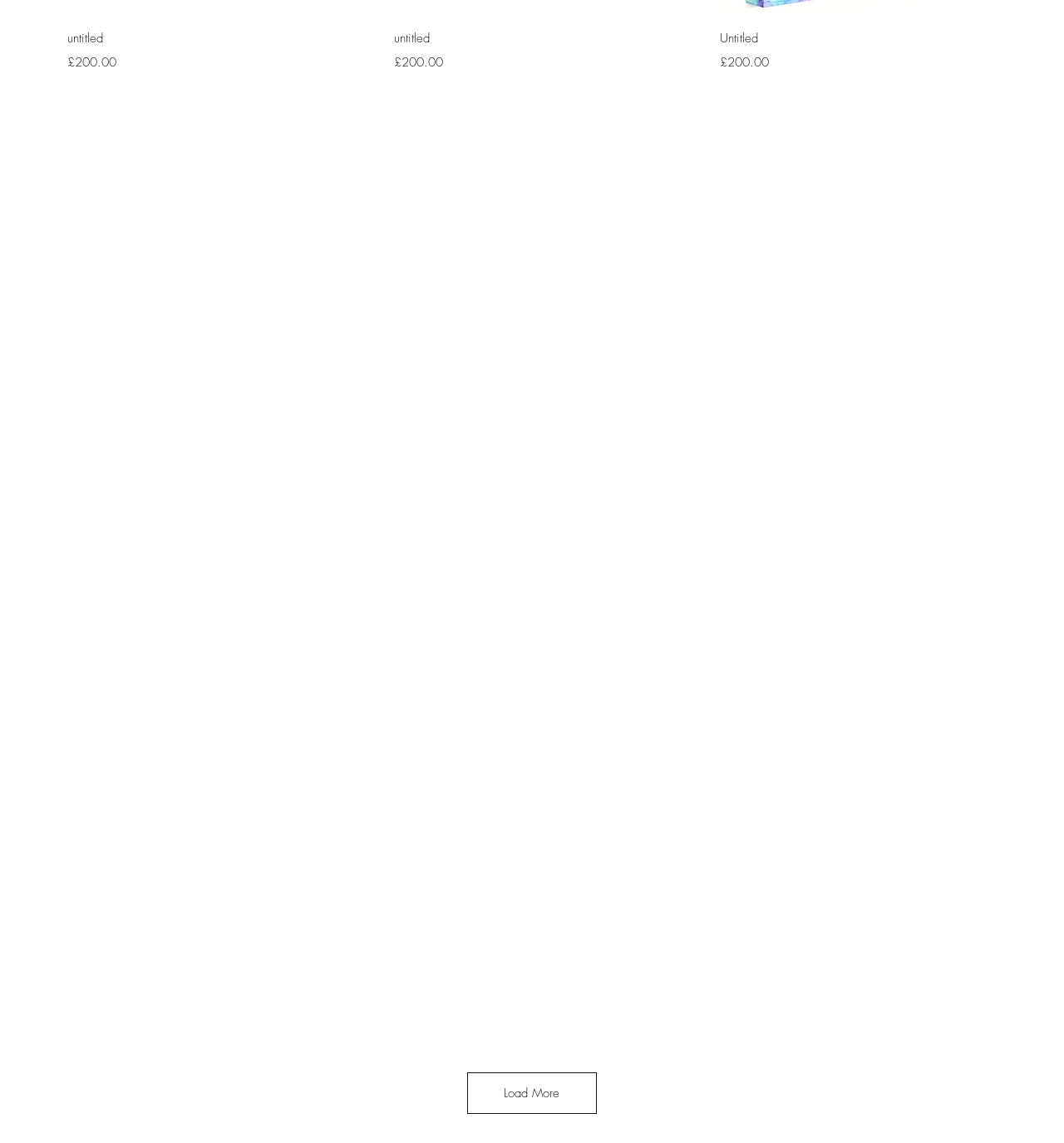Please provide the bounding box coordinates for the element that needs to be clicked to perform the following instruction: "View Large Abstract Canvas details". The coordinates should be given as four float numbers between 0 and 1, i.e., [left, top, right, bottom].

[0.063, 0.107, 0.323, 0.429]